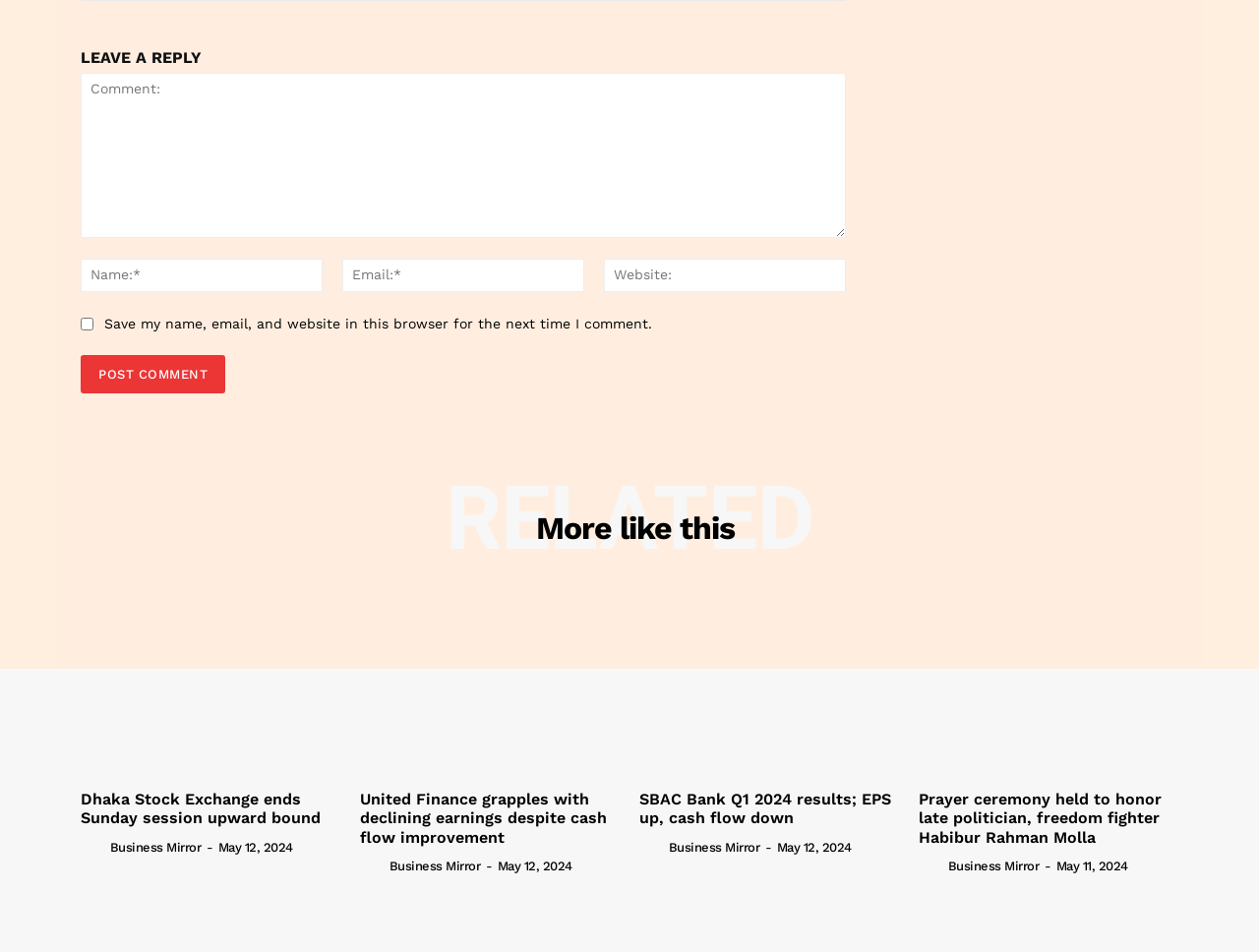Identify the bounding box coordinates for the region of the element that should be clicked to carry out the instruction: "Read more about 'Dhaka Stock Exchange ends Sunday session upward bound'". The bounding box coordinates should be four float numbers between 0 and 1, i.e., [left, top, right, bottom].

[0.064, 0.622, 0.27, 0.813]